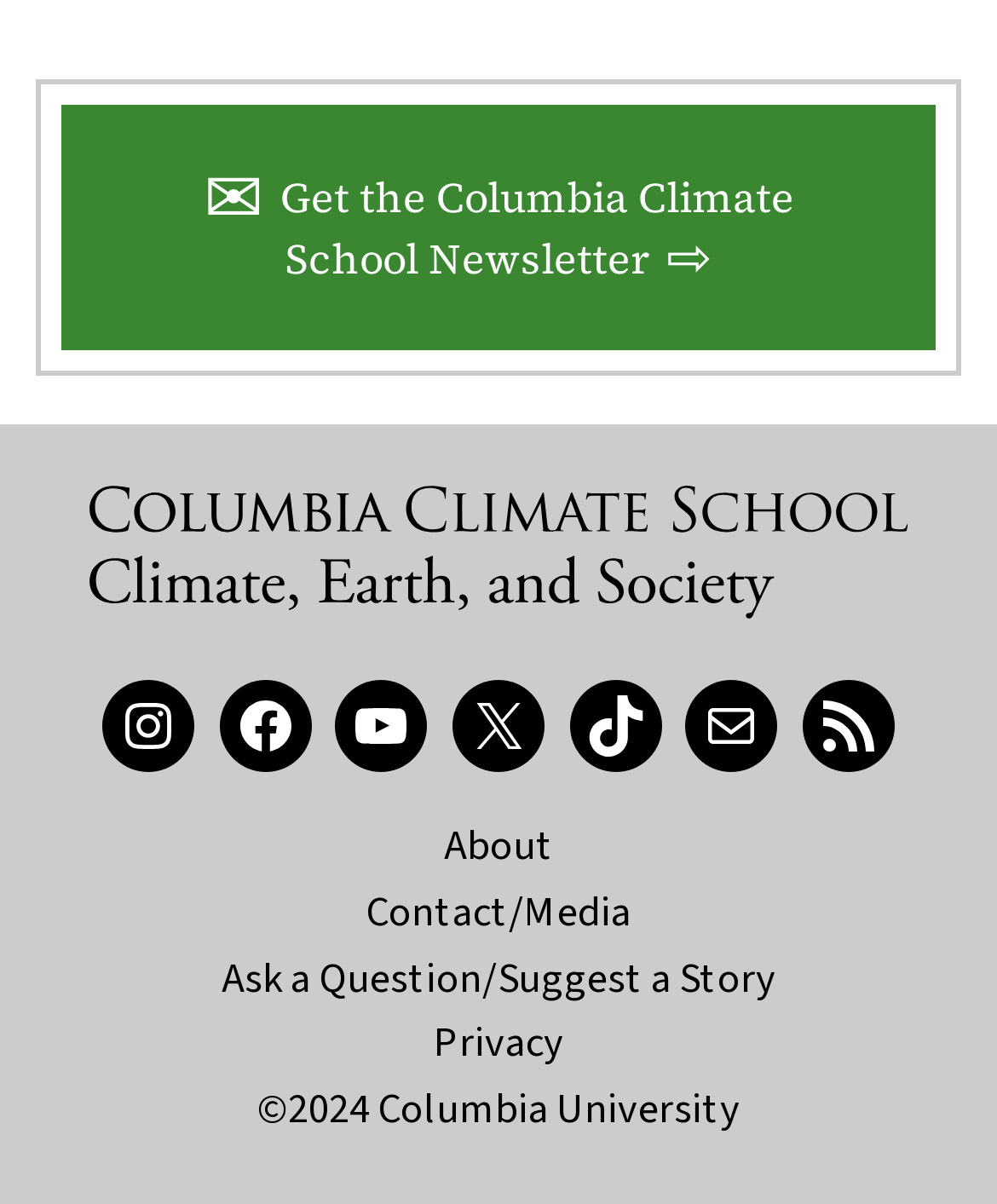Please identify the bounding box coordinates of the element I need to click to follow this instruction: "Visit the Columbia Climate School's Instagram page".

[0.103, 0.564, 0.195, 0.641]